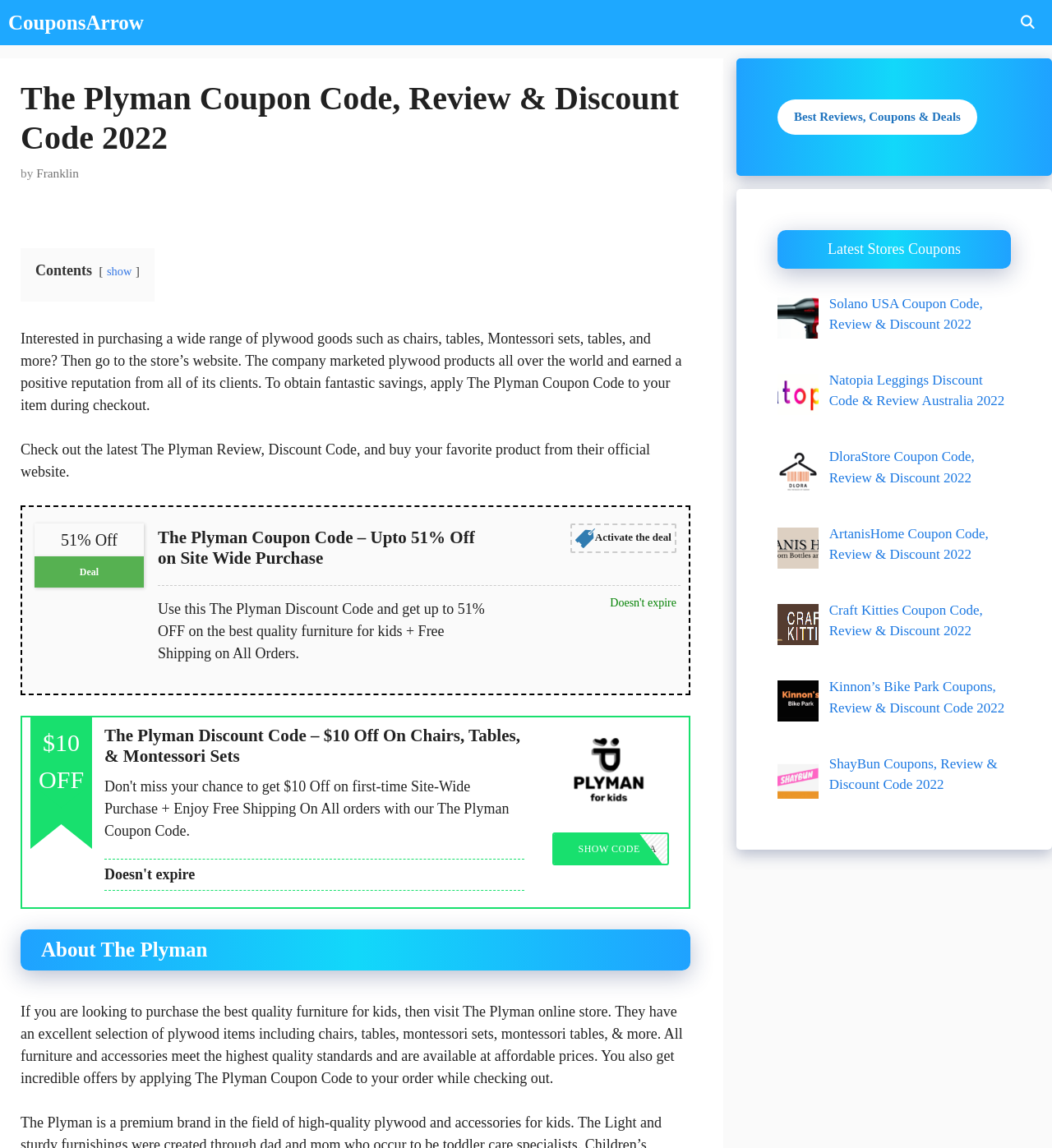Bounding box coordinates are specified in the format (top-left x, top-left y, bottom-right x, bottom-right y). All values are floating point numbers bounded between 0 and 1. Please provide the bounding box coordinate of the region this sentence describes: Best Reviews, Coupons & Deals

[0.739, 0.087, 0.929, 0.117]